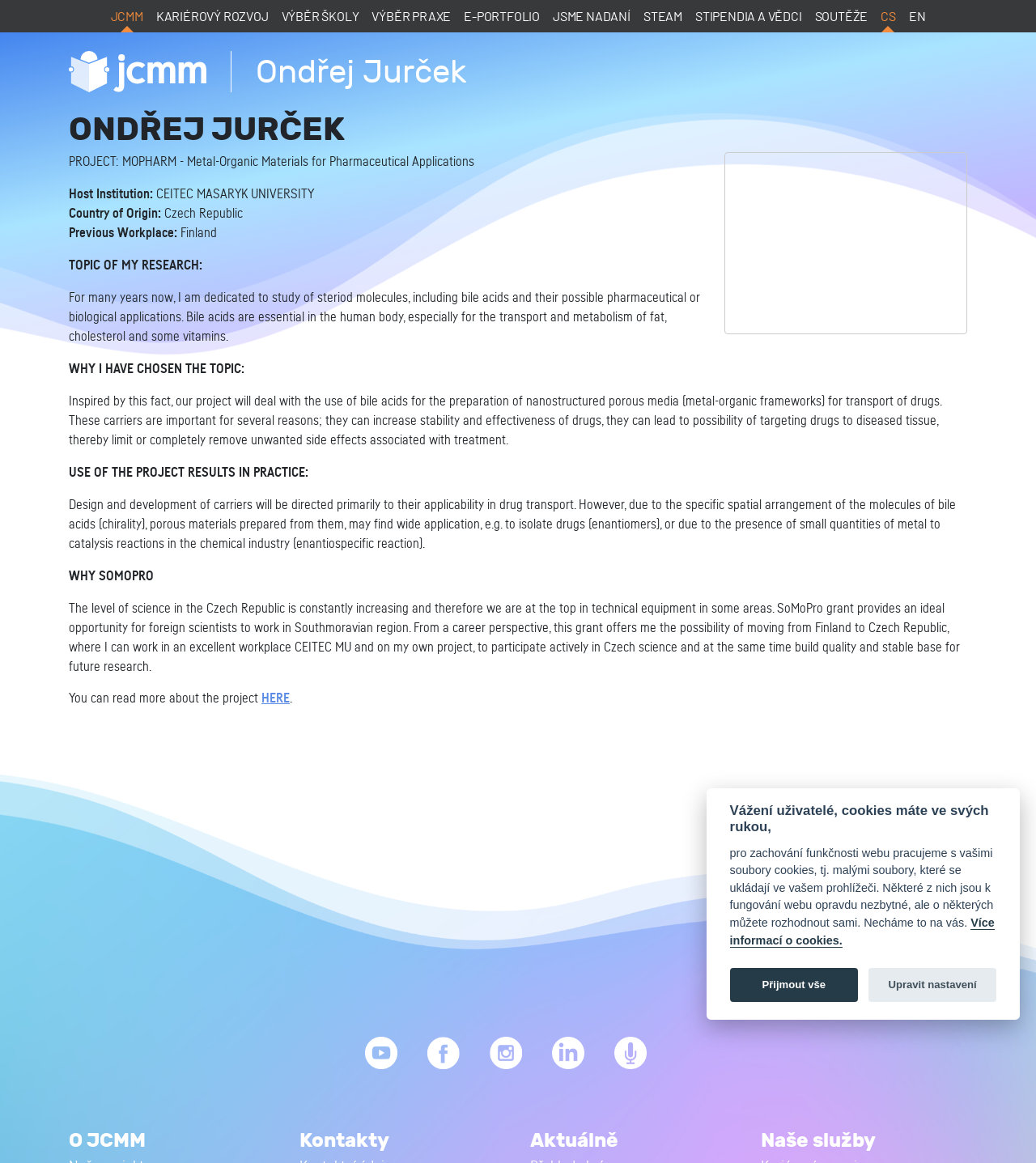Please find the bounding box for the UI component described as follows: "Přijmout vše".

[0.704, 0.832, 0.828, 0.861]